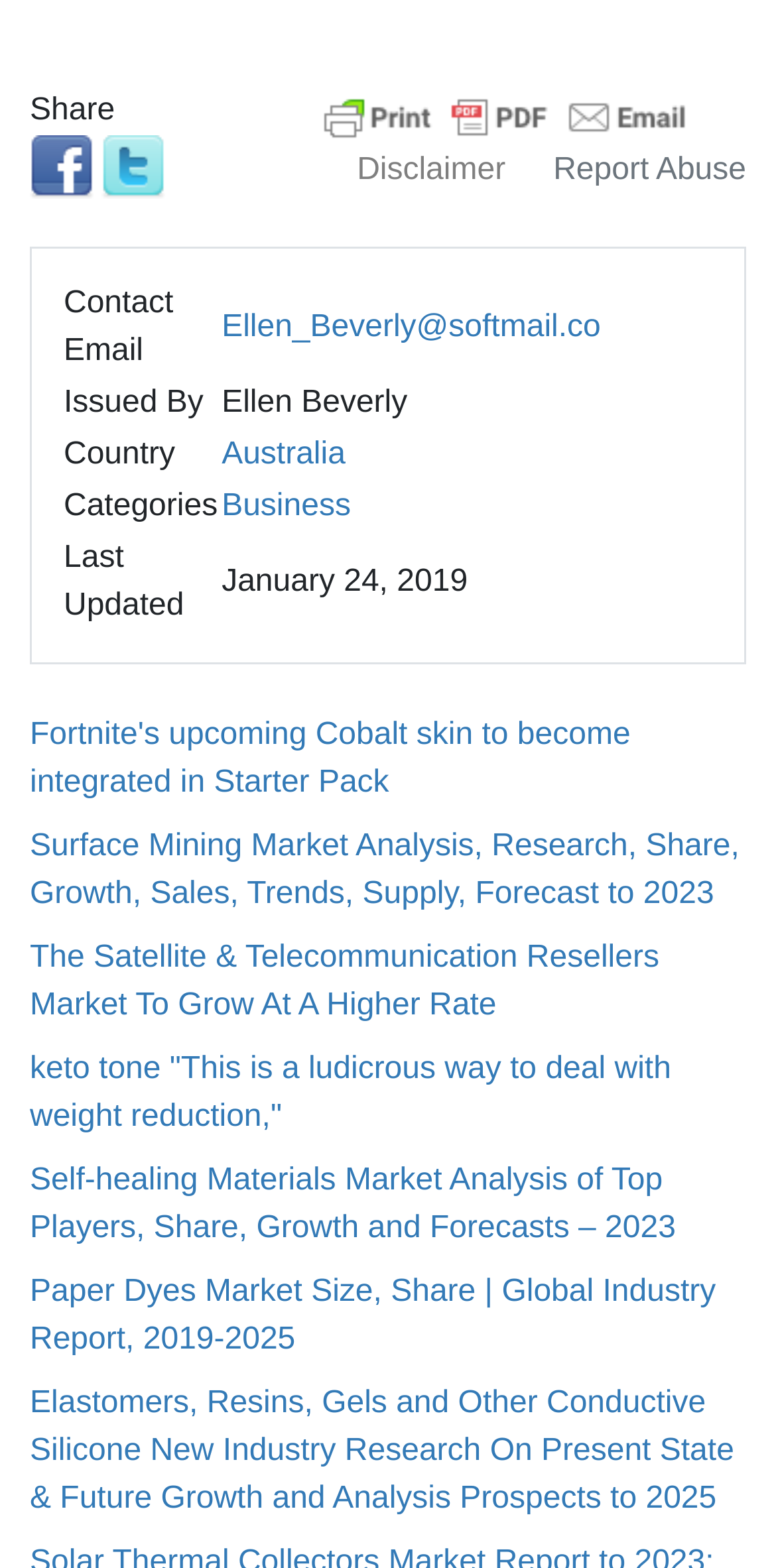Please provide a brief answer to the following inquiry using a single word or phrase:
What is the category of the article?

Business